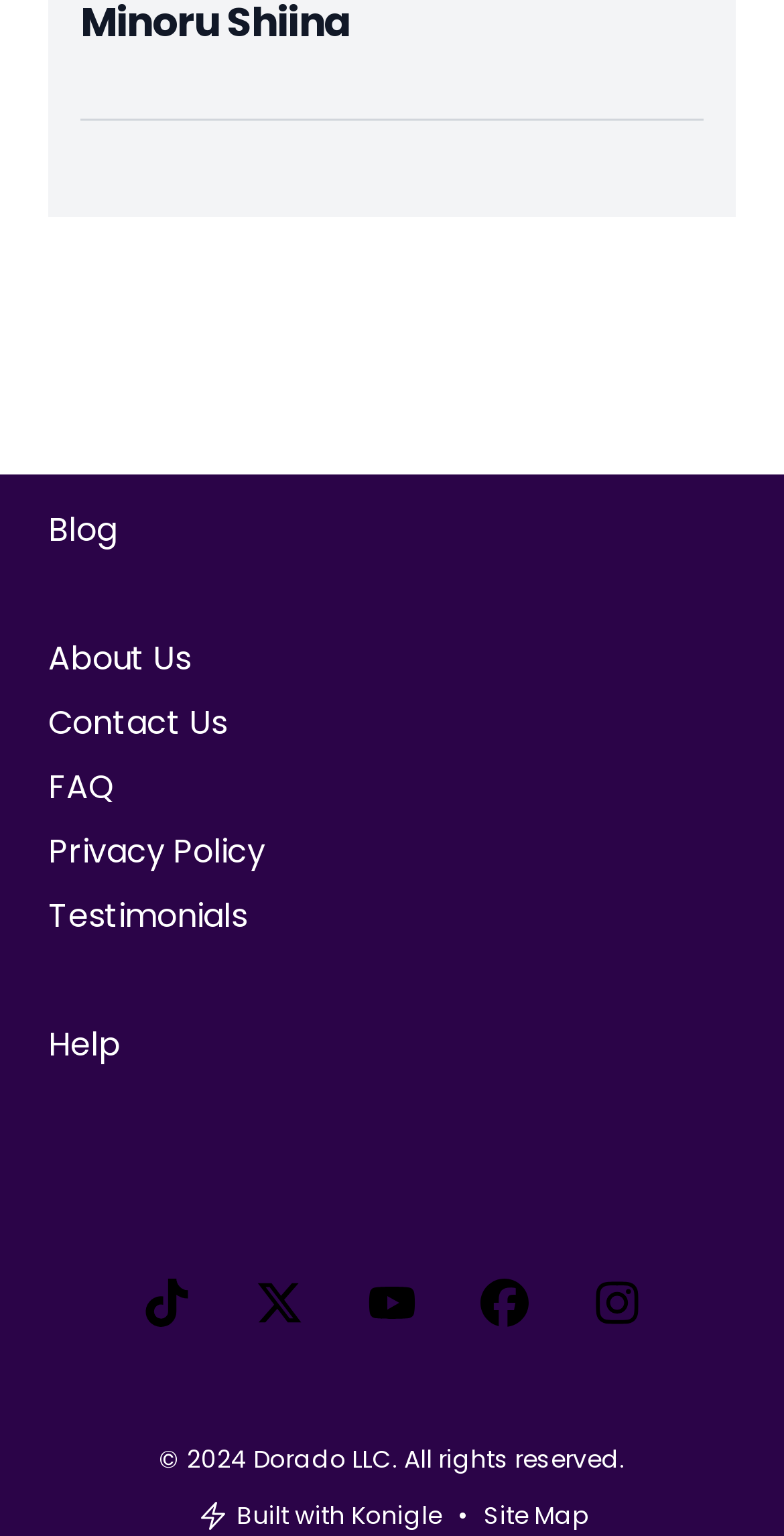Please determine the bounding box of the UI element that matches this description: Contact Us. The coordinates should be given as (top-left x, top-left y, bottom-right x, bottom-right y), with all values between 0 and 1.

[0.062, 0.456, 0.29, 0.486]